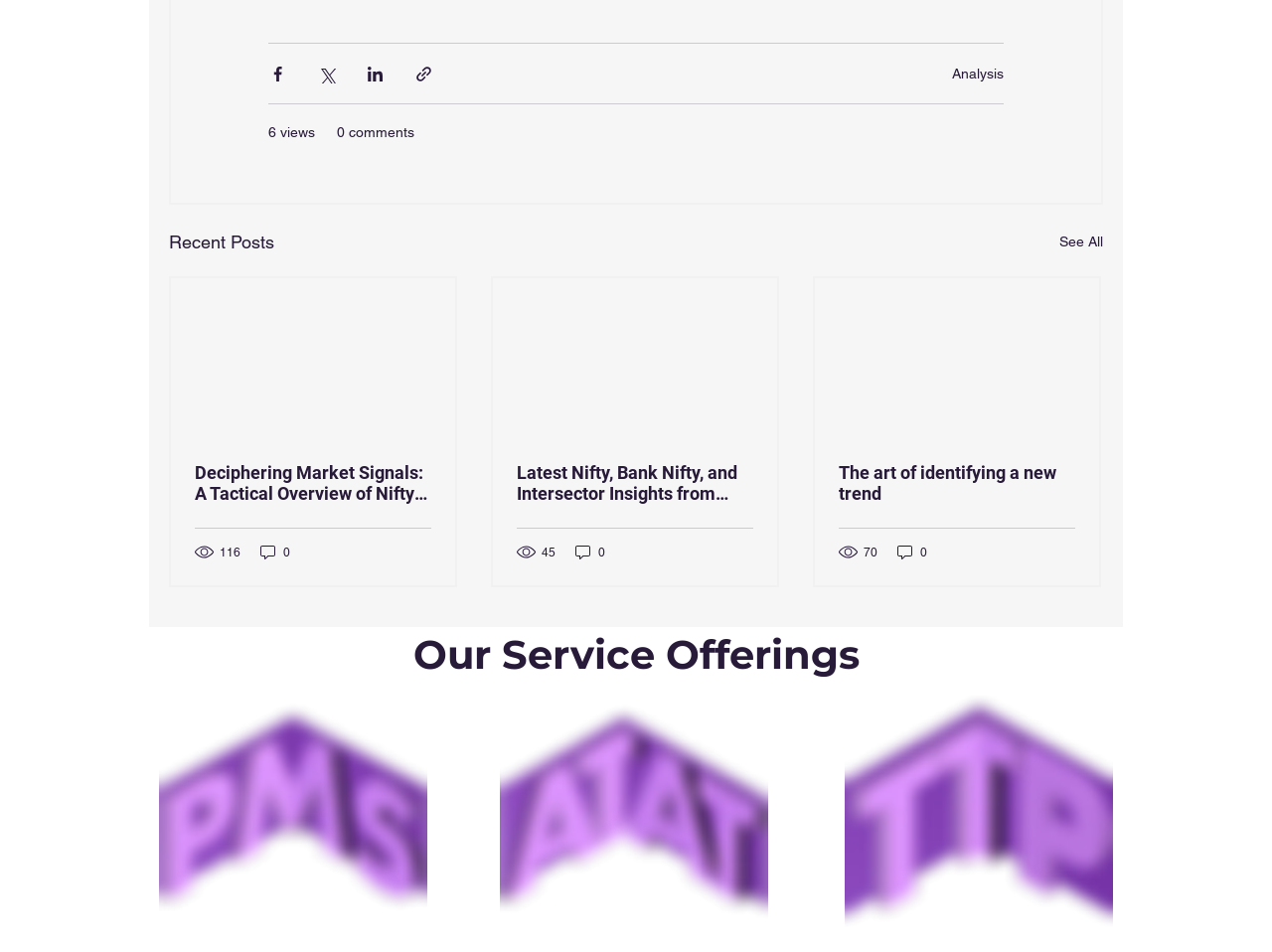Please identify the bounding box coordinates for the region that you need to click to follow this instruction: "Read the latest Nifty and Bank Nifty insights".

[0.406, 0.485, 0.592, 0.529]